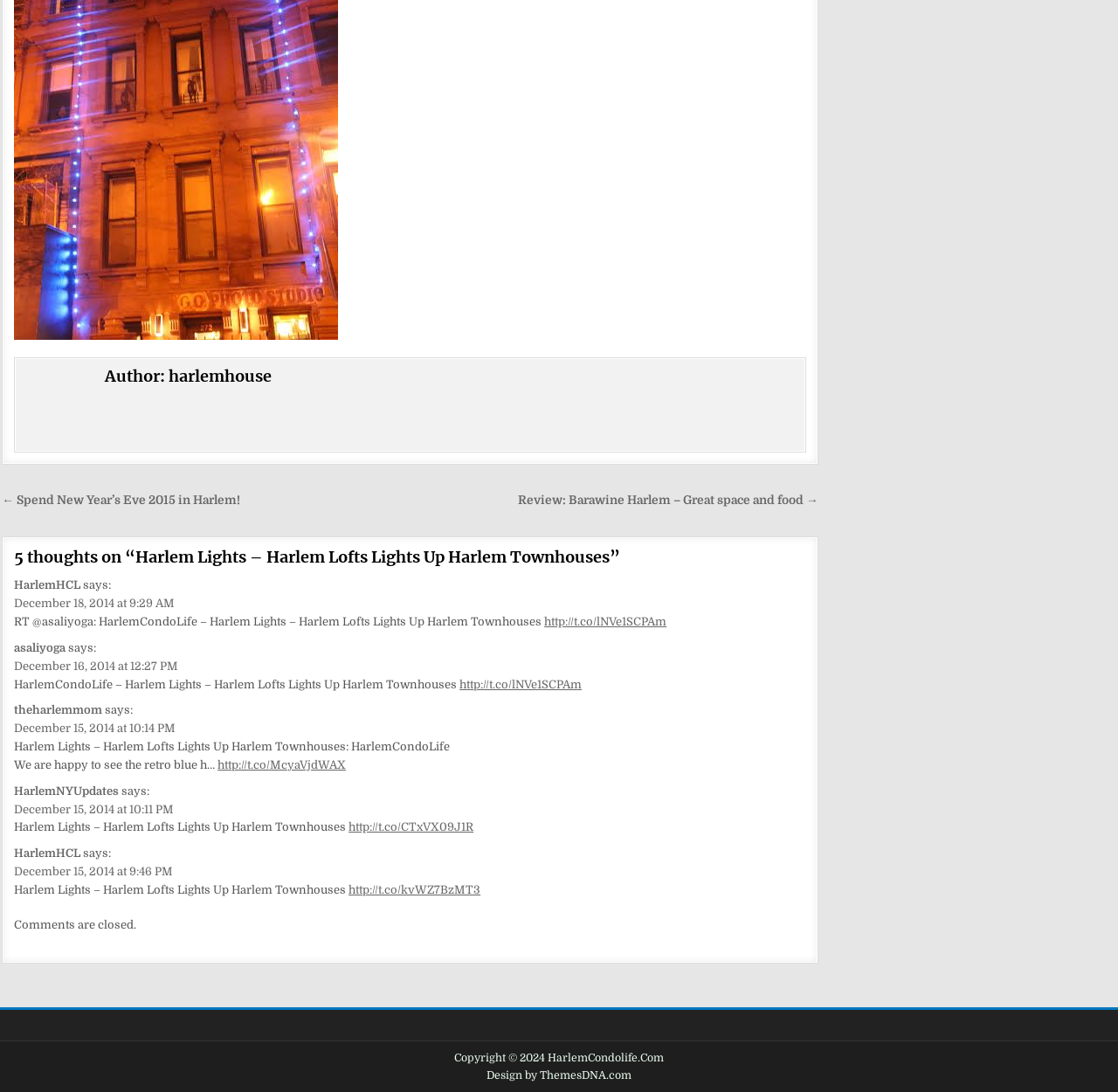How many comments are there on the post?
Answer the question with a thorough and detailed explanation.

At the bottom of the webpage, it says 'Comments are closed', which means there are no comments on the post.